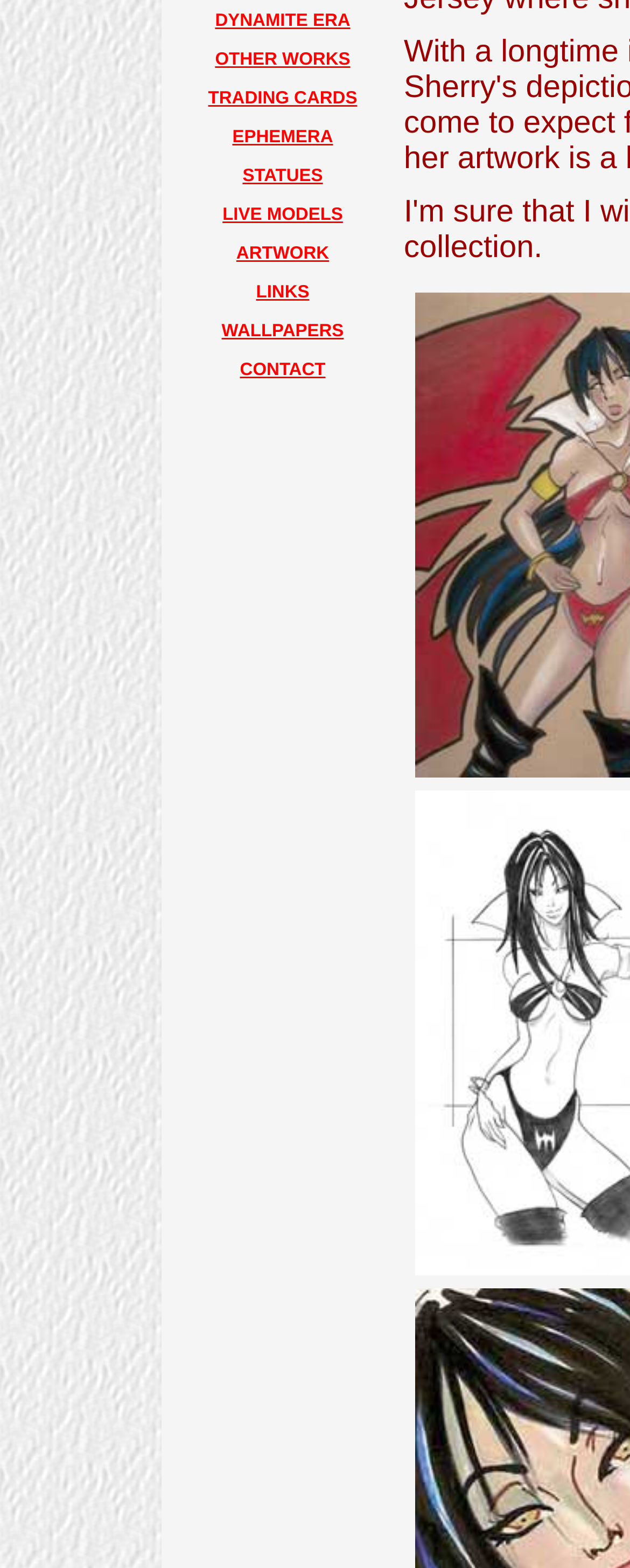Using the provided element description, identify the bounding box coordinates as (top-left x, top-left y, bottom-right x, bottom-right y). Ensure all values are between 0 and 1. Description: OTHER WORKS

[0.341, 0.032, 0.556, 0.044]